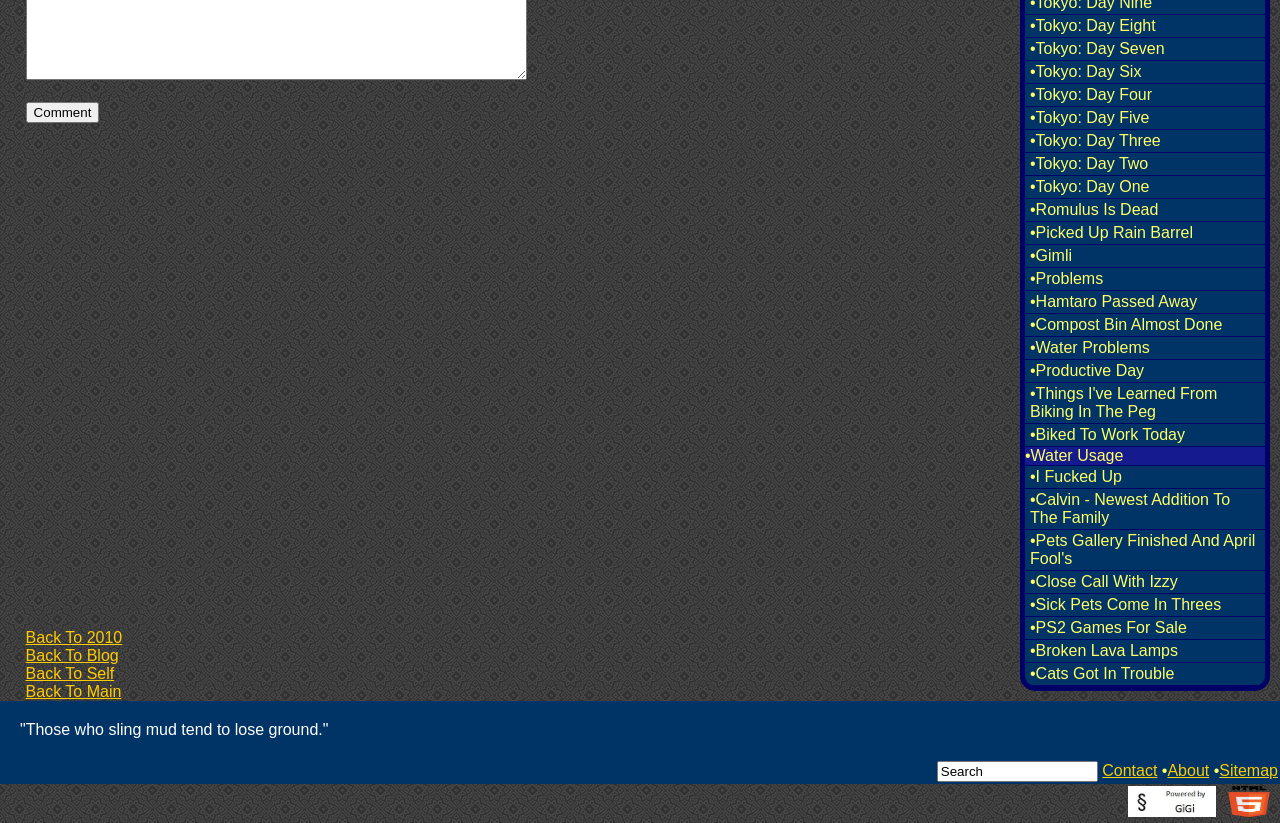Identify the bounding box of the UI component described as: "888-885-1046".

None